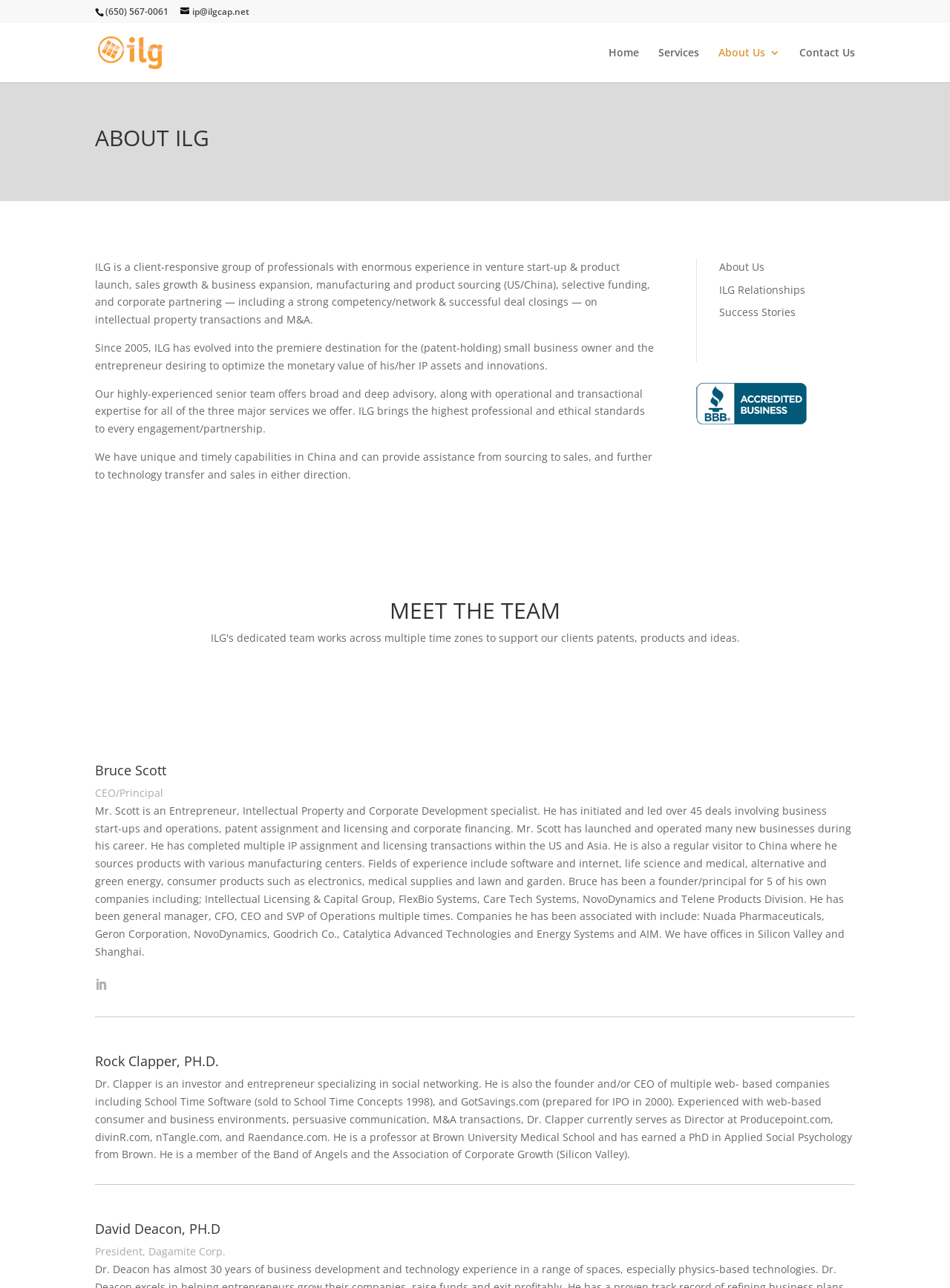Determine the bounding box coordinates of the area to click in order to meet this instruction: "Click the 'Success Stories' link".

[0.757, 0.237, 0.838, 0.248]